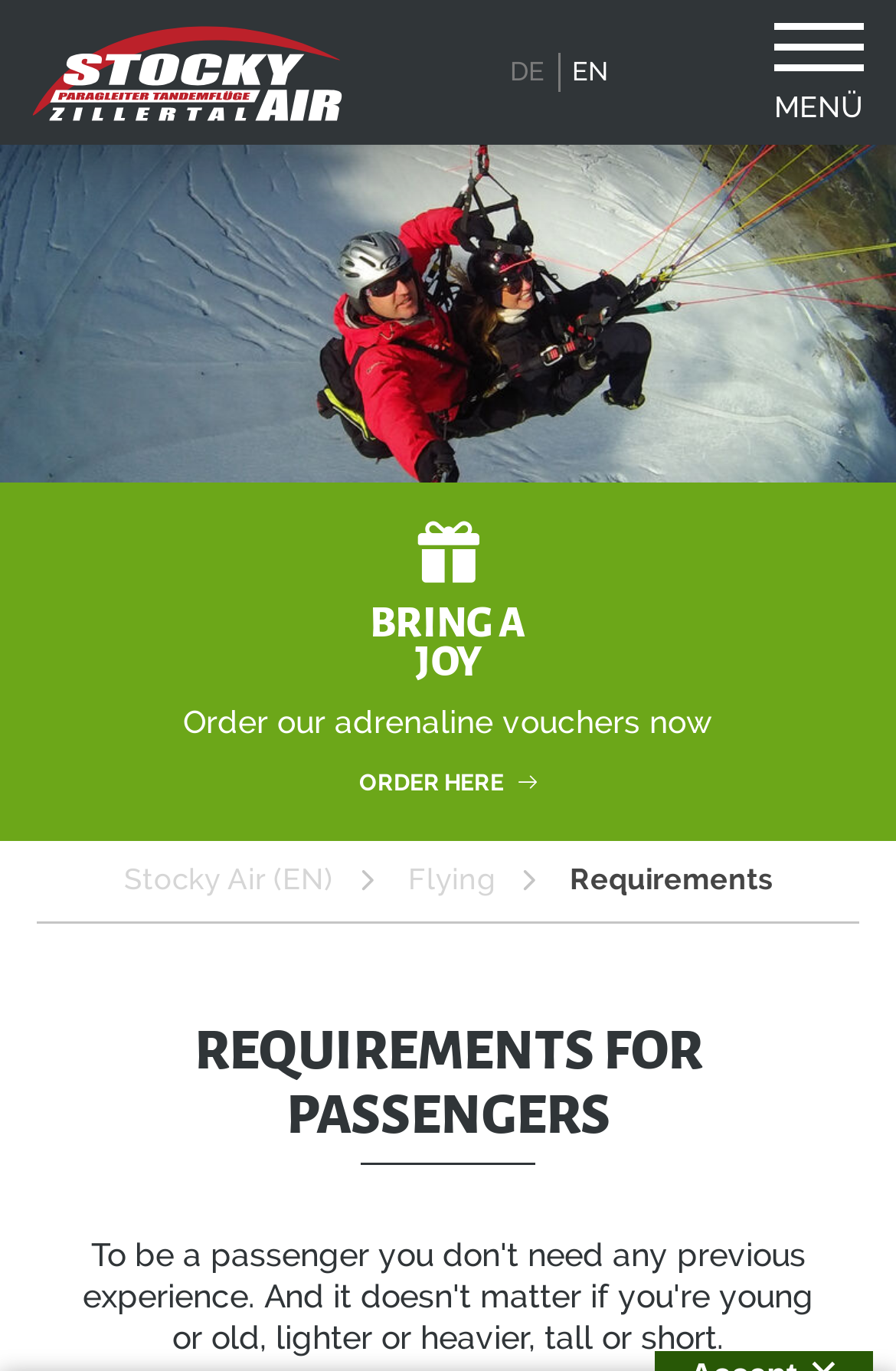Examine the screenshot and answer the question in as much detail as possible: What is the main topic of the webpage?

I looked at the heading 'REQUIREMENTS FOR PASSENGERS' and the surrounding content, which suggests that the main topic of the webpage is discussing the requirements for passengers.